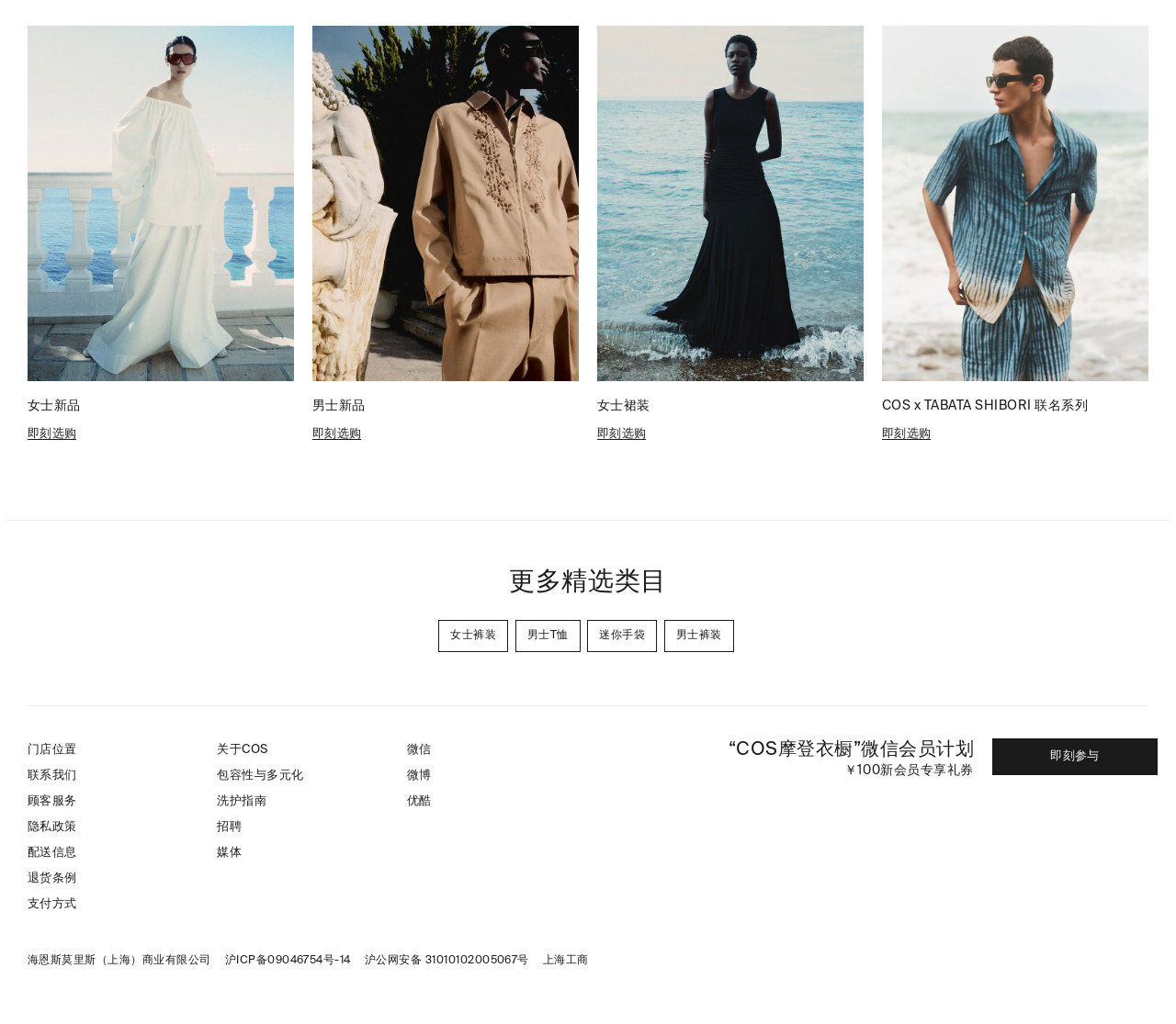Please identify the coordinates of the bounding box for the clickable region that will accomplish this instruction: "Participate in the COS membership program".

[0.844, 0.721, 0.984, 0.757]